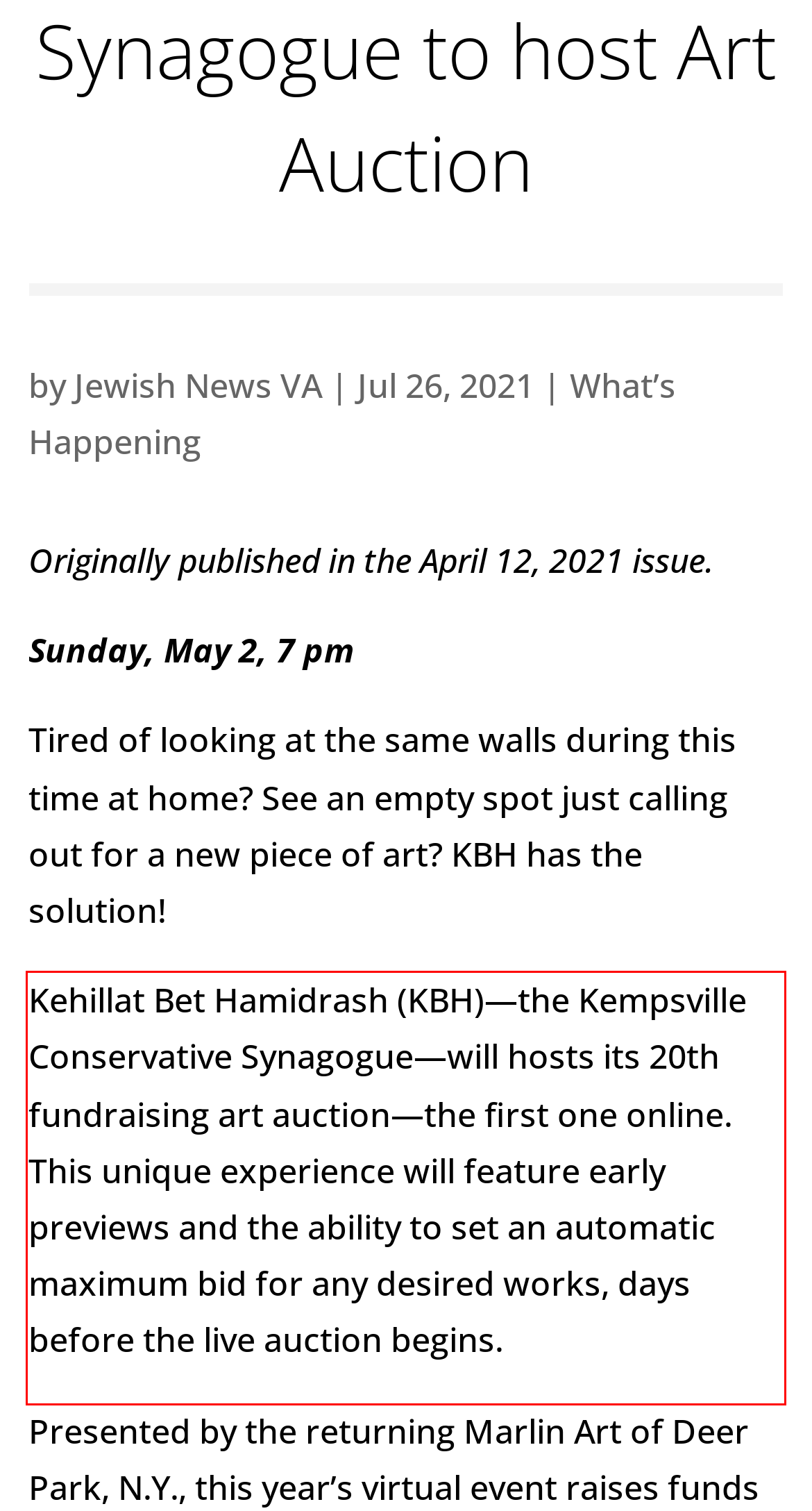Examine the screenshot of the webpage, locate the red bounding box, and generate the text contained within it.

Kehillat Bet Hamidrash (KBH)—the Kempsville Conservative Synagogue—will hosts its 20th fundraising art auction—the first one online. This unique experience will feature early previews and the ability to set an automatic maximum bid for any desired works, days before the live auction begins.